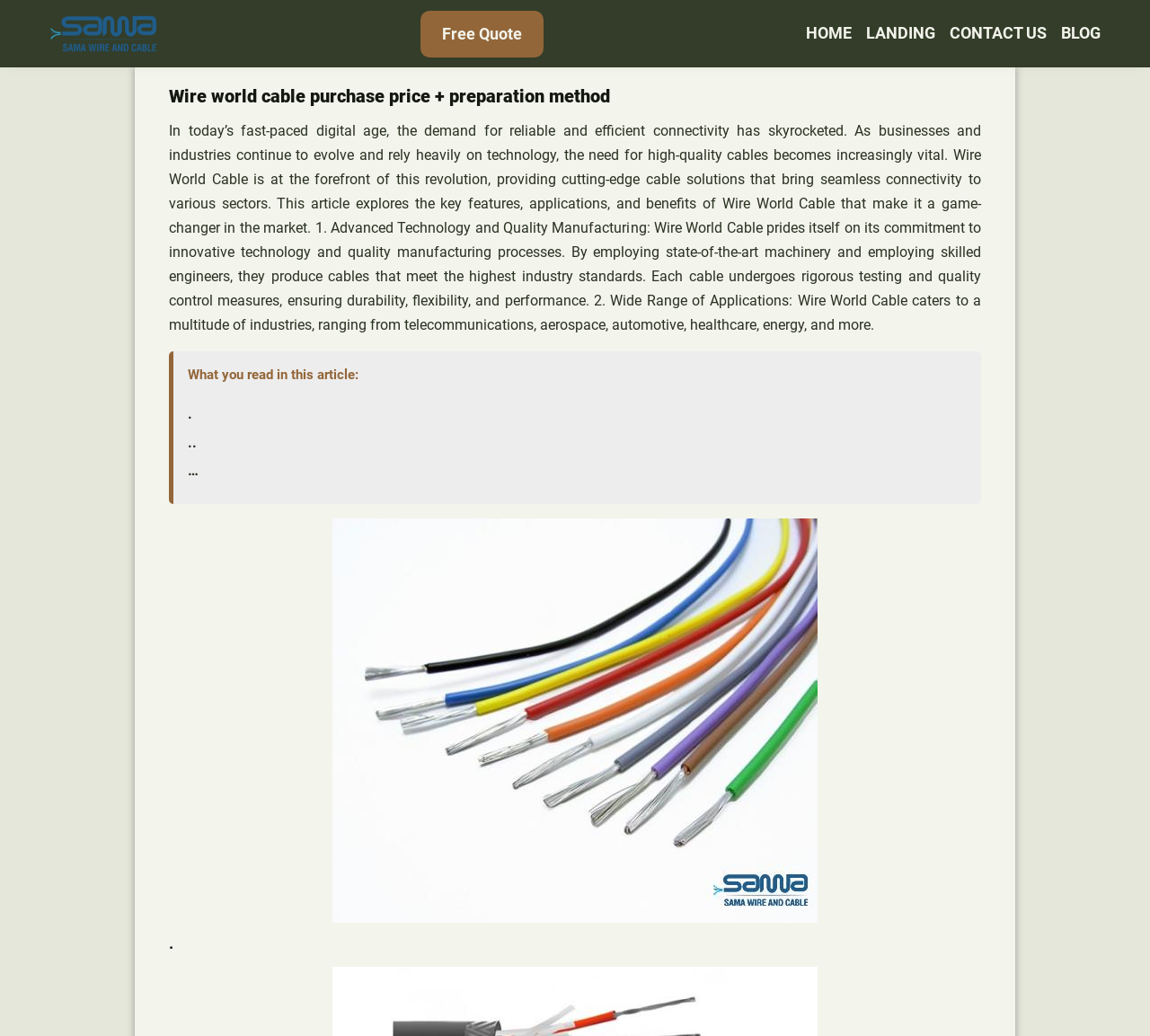Refer to the image and provide a thorough answer to this question:
How many links are in the navigation menu?

The navigation menu has links to 'HOME', 'LANDING', 'CONTACT US', and 'BLOG', which are four links in total.